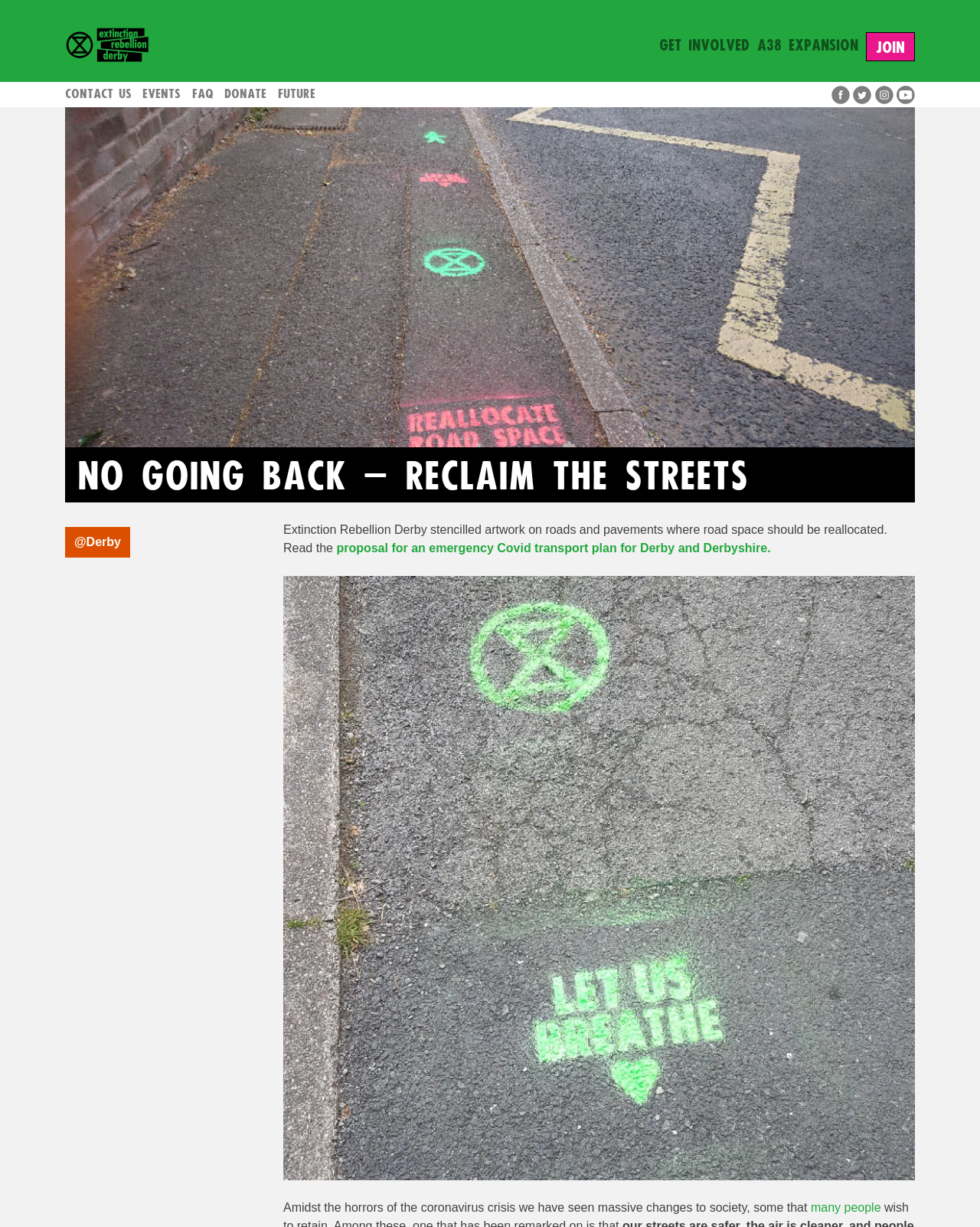Pinpoint the bounding box coordinates of the area that must be clicked to complete this instruction: "View events".

[0.146, 0.068, 0.185, 0.083]